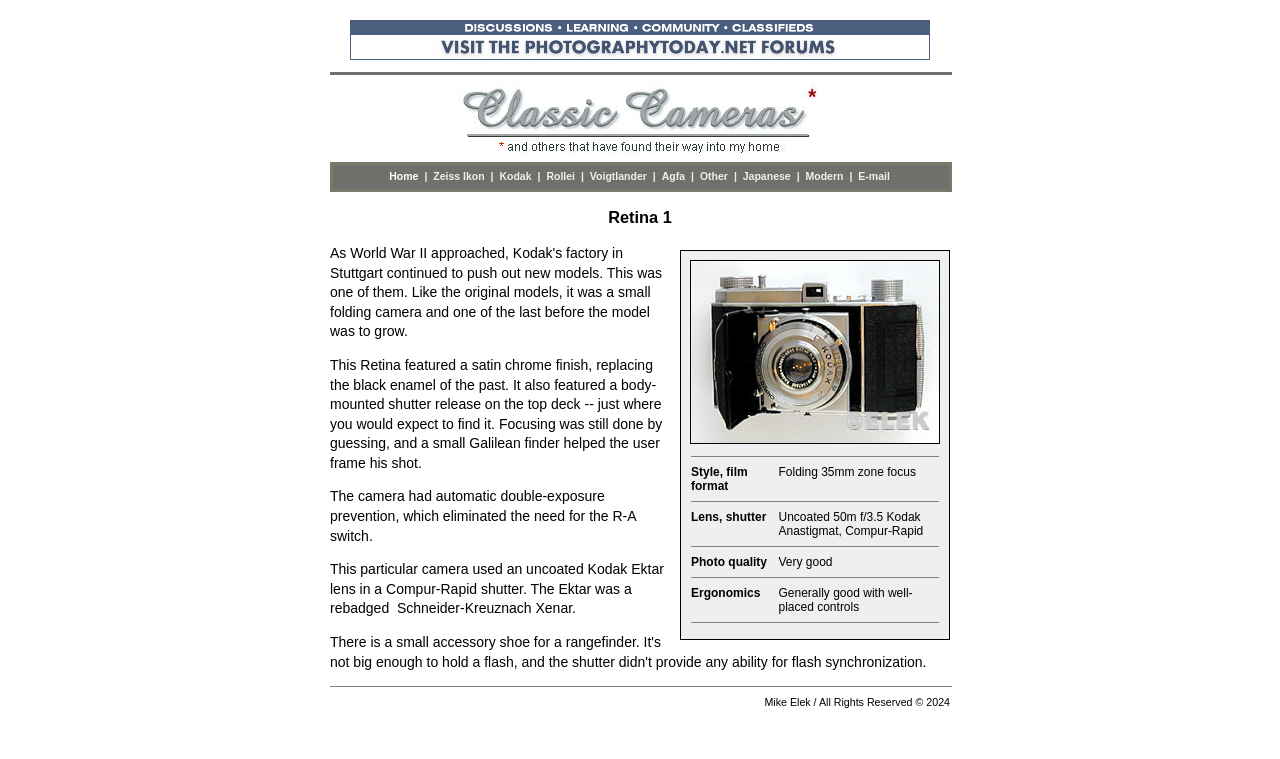What is the film format of the Retina 1 camera?
Based on the image, provide your answer in one word or phrase.

35mm